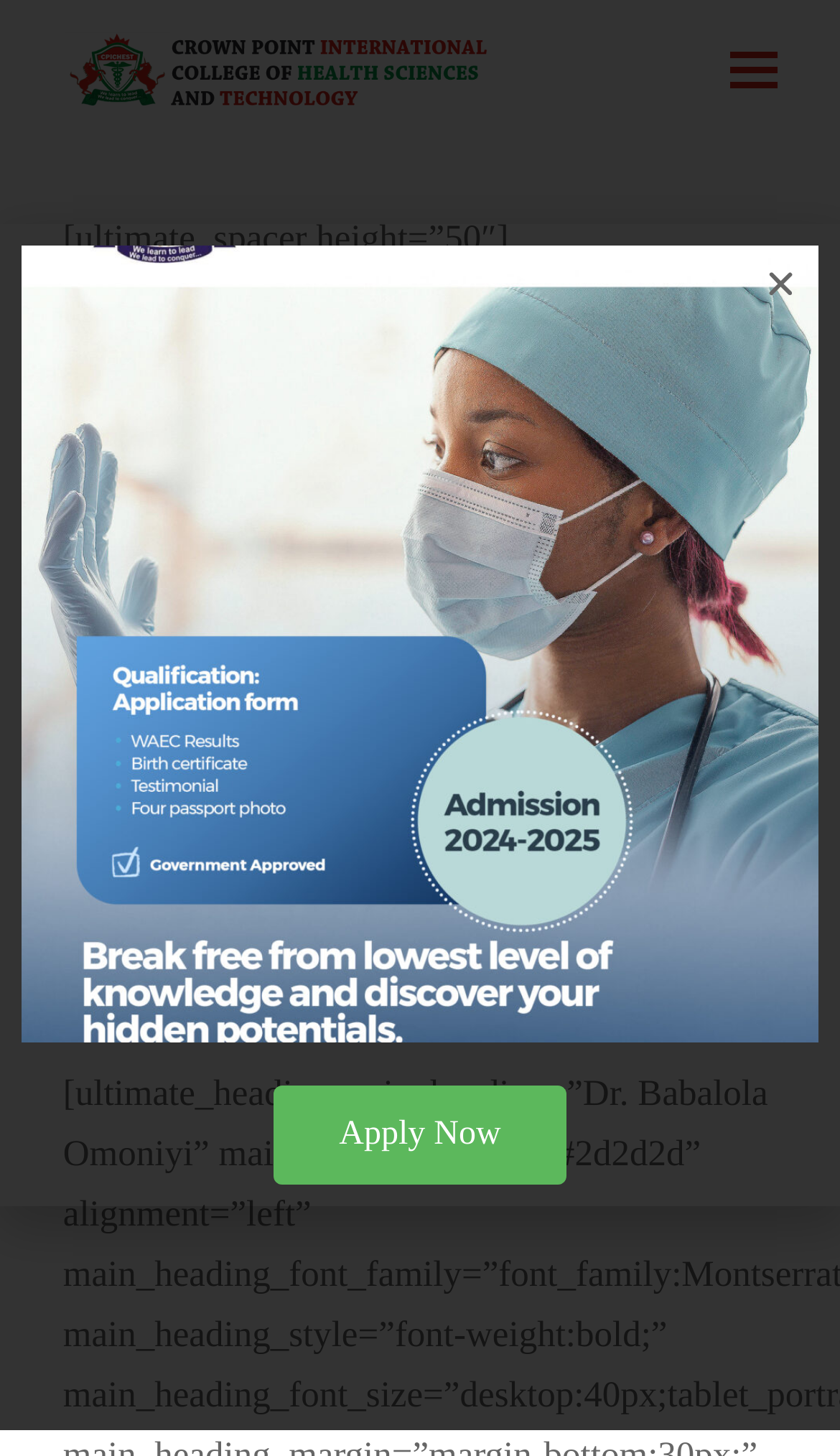Based on the element description, predict the bounding box coordinates (top-left x, top-left y, bottom-right x, bottom-right y) for the UI element in the screenshot: aria-label="Toggle mobile menu"

[0.869, 0.027, 0.925, 0.071]